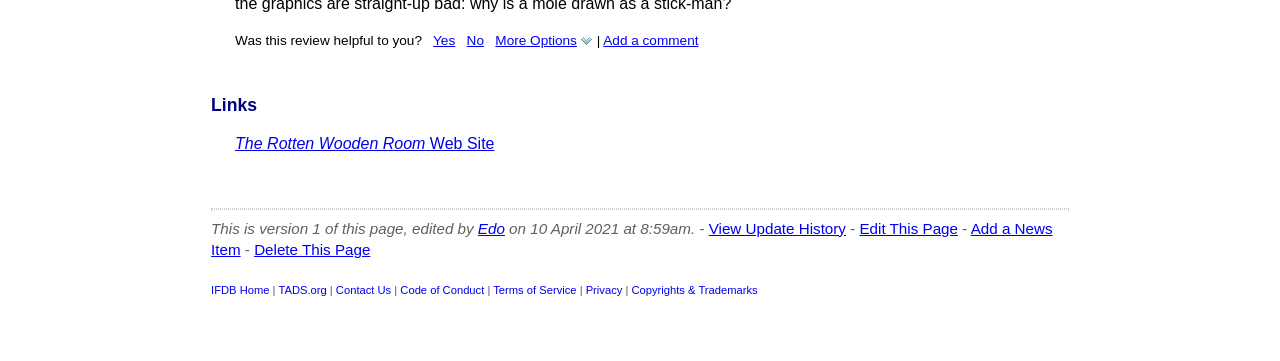Determine the bounding box coordinates of the clickable region to carry out the instruction: "Visit the Rotten Wooden Room Web Site".

[0.184, 0.373, 0.386, 0.42]